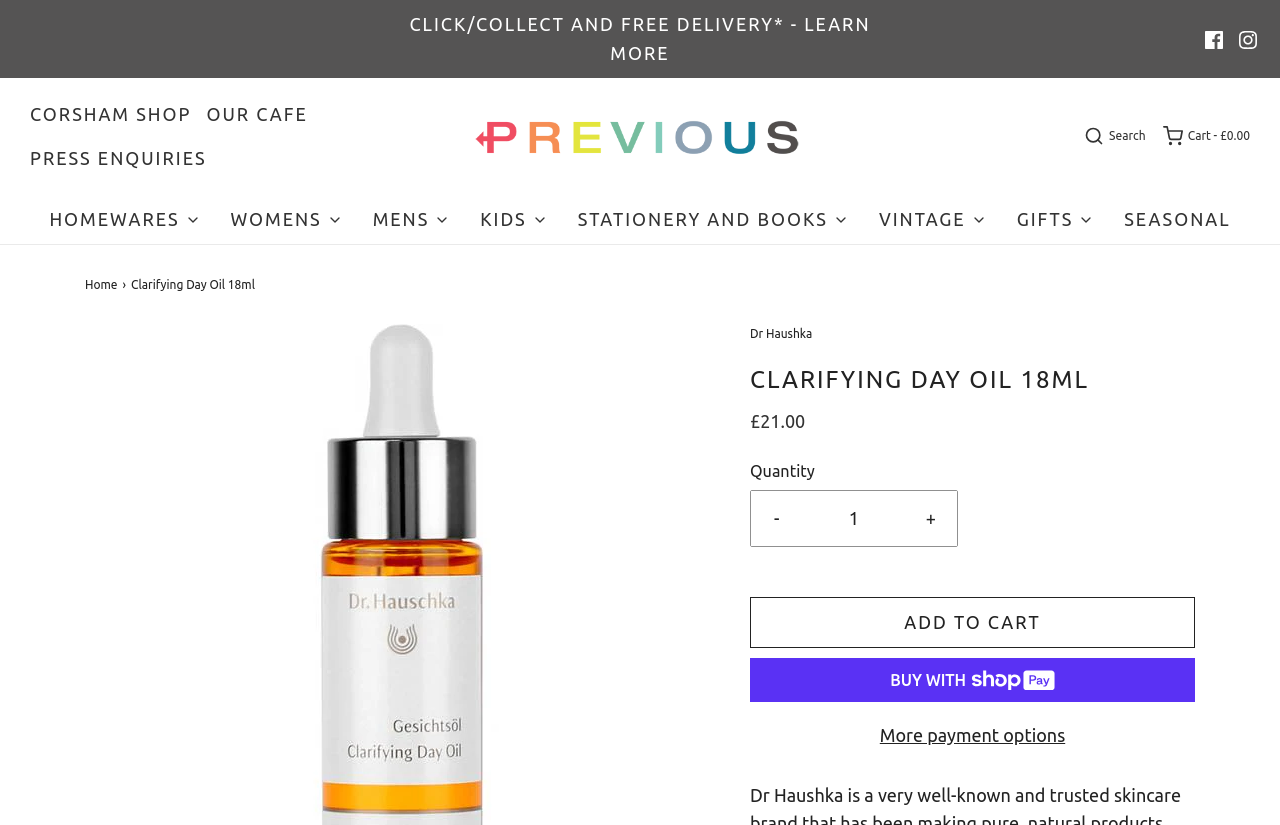Please answer the following question using a single word or phrase: 
What is the brand of the product?

Dr Haushka